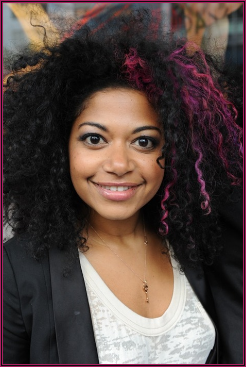Describe all the important aspects and features visible in the image.

The image features a woman with a vibrant personality, showcasing her stunning curly hair, which has hints of pink. She wears a stylish black blazer over a light-colored top, contributing to her chic appearance. The background suggests a lively environment, perhaps indicative of a creative or artistic setting. This photo is likely a portrait capturing her expressive smile, which radiates confidence and warmth. She embodies a sense of joy and energy, making her presence unmistakable.